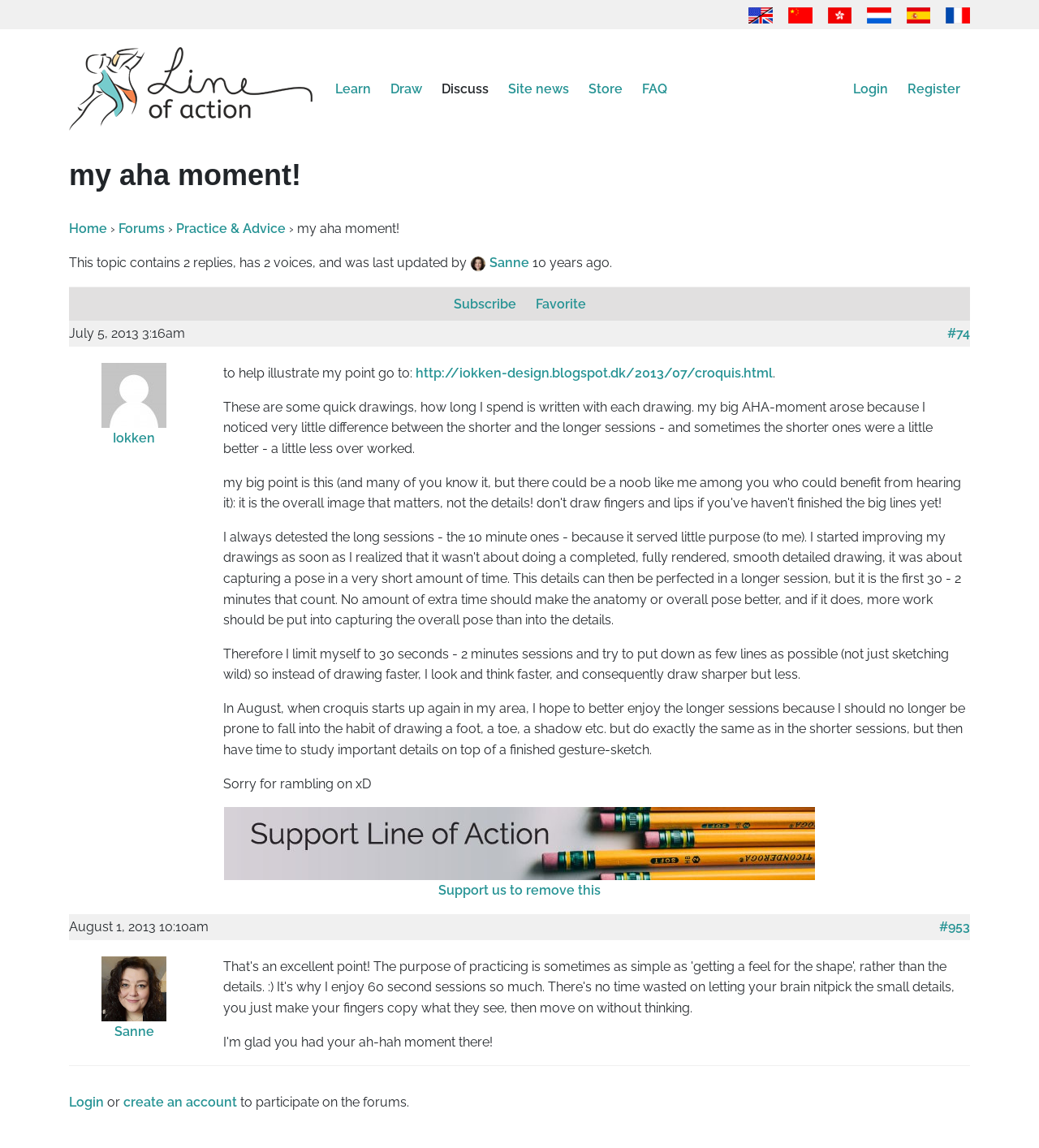Provide the bounding box coordinates of the HTML element this sentence describes: "create an account". The bounding box coordinates consist of four float numbers between 0 and 1, i.e., [left, top, right, bottom].

[0.119, 0.953, 0.228, 0.967]